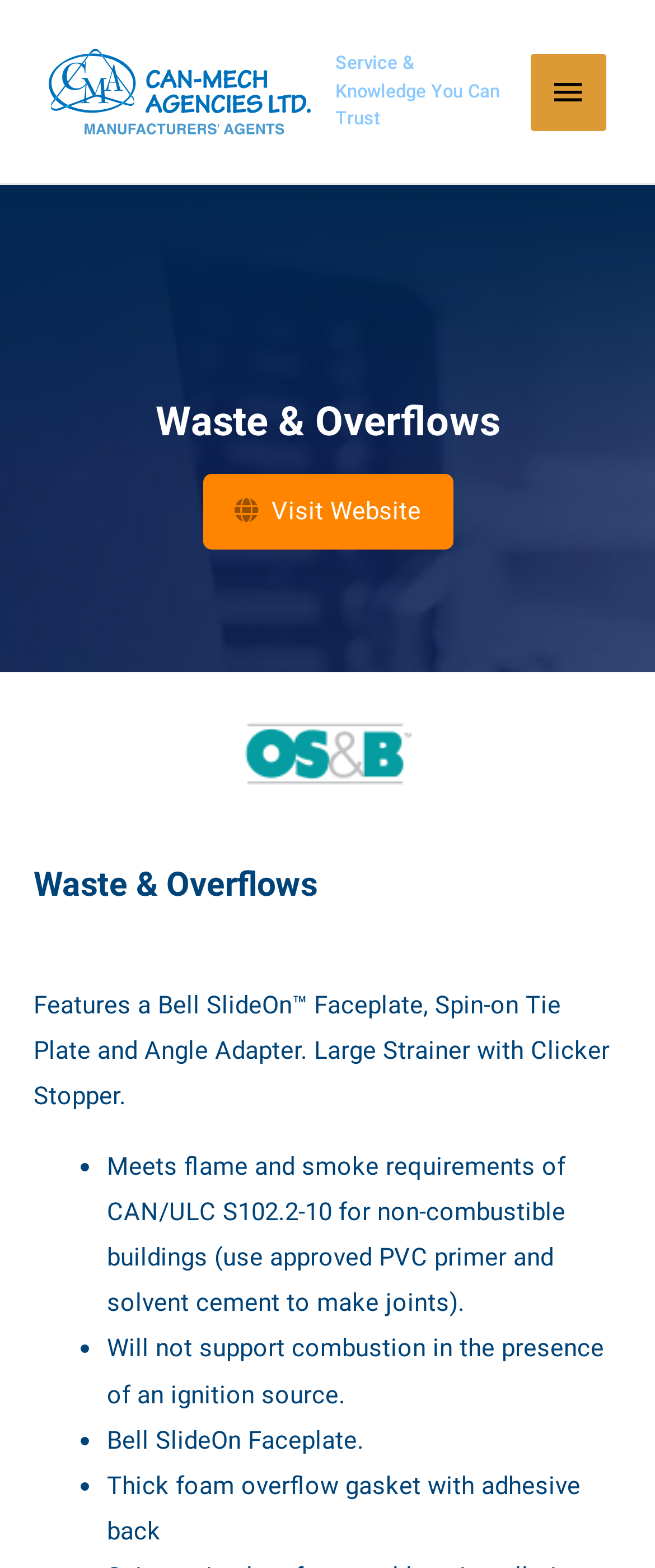Determine the bounding box coordinates for the HTML element mentioned in the following description: "alt="Can-Mech Agencies Ltd."". The coordinates should be a list of four floats ranging from 0 to 1, represented as [left, top, right, bottom].

[0.075, 0.048, 0.475, 0.067]